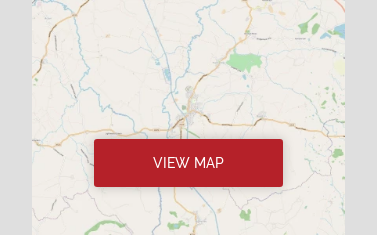Describe all the elements in the image with great detail.

The image features a map highlighting the location of Audlem Methodist Church, accompanied by a prominent red button labeled "VIEW MAP." This interactive element invites users to access detailed navigational information for visiting the church, enhancing community engagement and participation. The map itself provides a geographical context, indicating surrounding roads, landmarks, and greenery, which collectively foster a better understanding of the church's location within the broader area. The layout suggests it's part of a web interface designed to facilitate access to relevant information for visitors and community members alike.